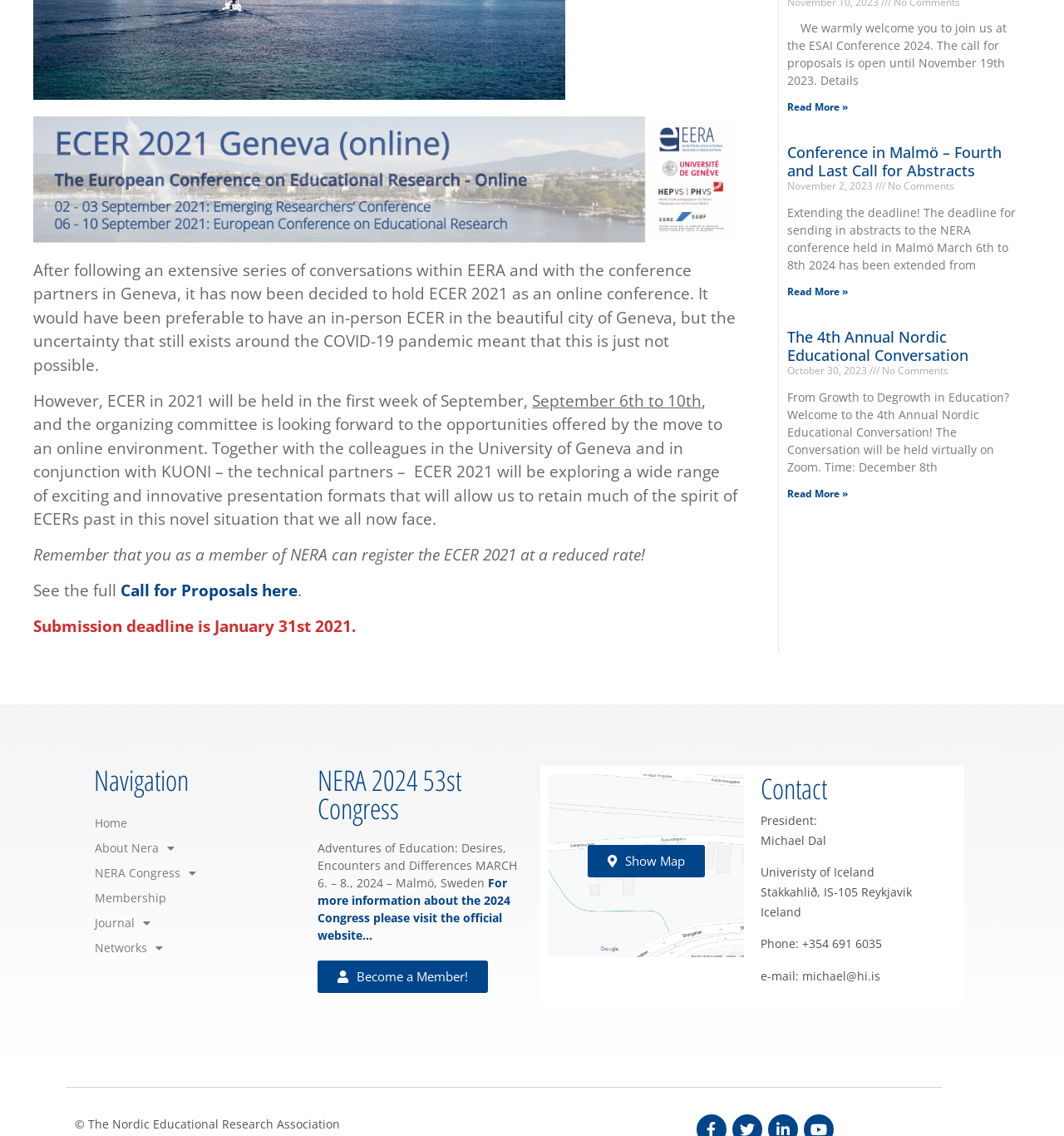Using the description: "Read More »", identify the bounding box of the corresponding UI element in the screenshot.

[0.74, 0.25, 0.797, 0.263]